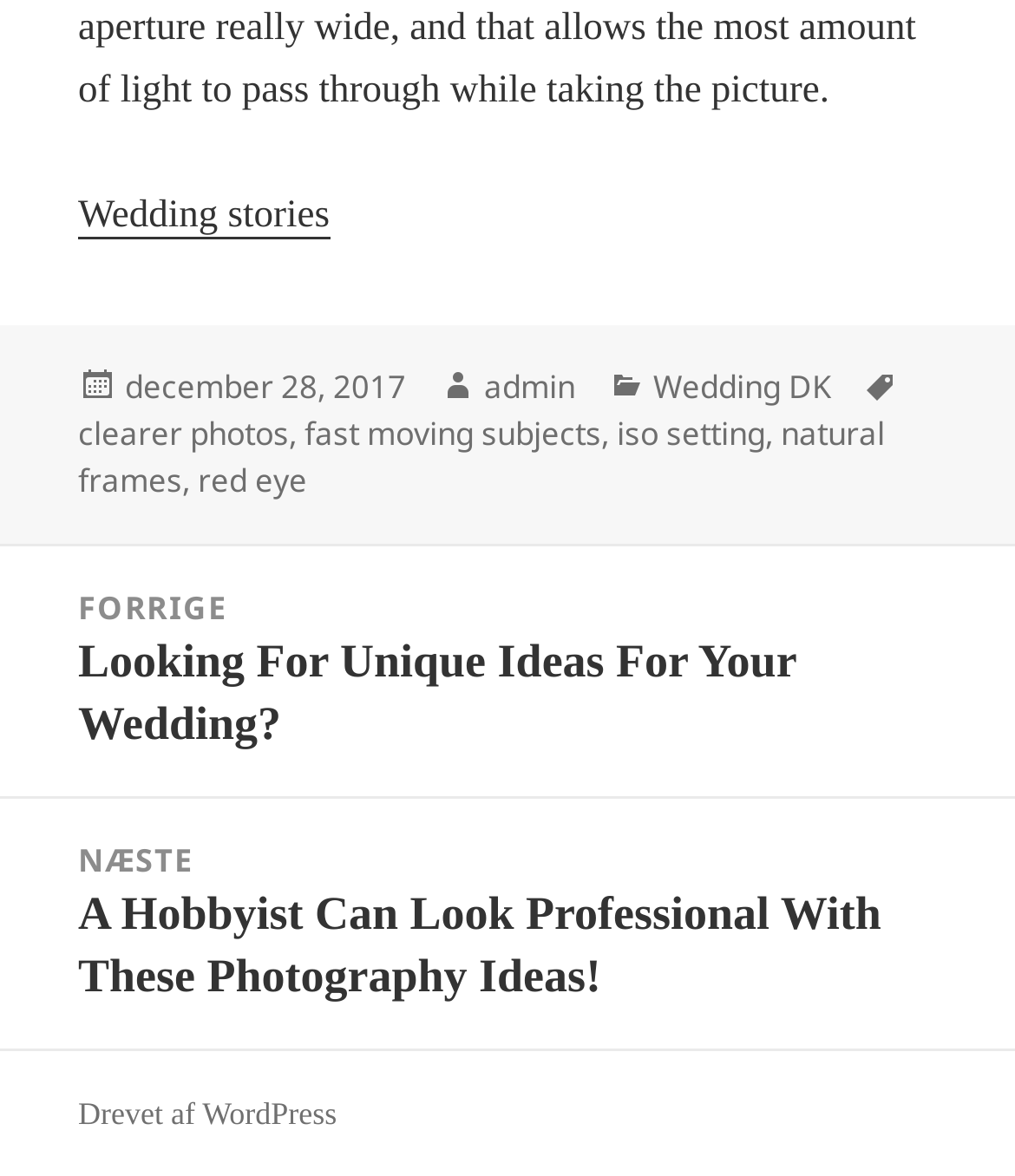Determine the bounding box coordinates of the section to be clicked to follow the instruction: "Go to previous post". The coordinates should be given as four float numbers between 0 and 1, formatted as [left, top, right, bottom].

[0.0, 0.464, 1.0, 0.676]